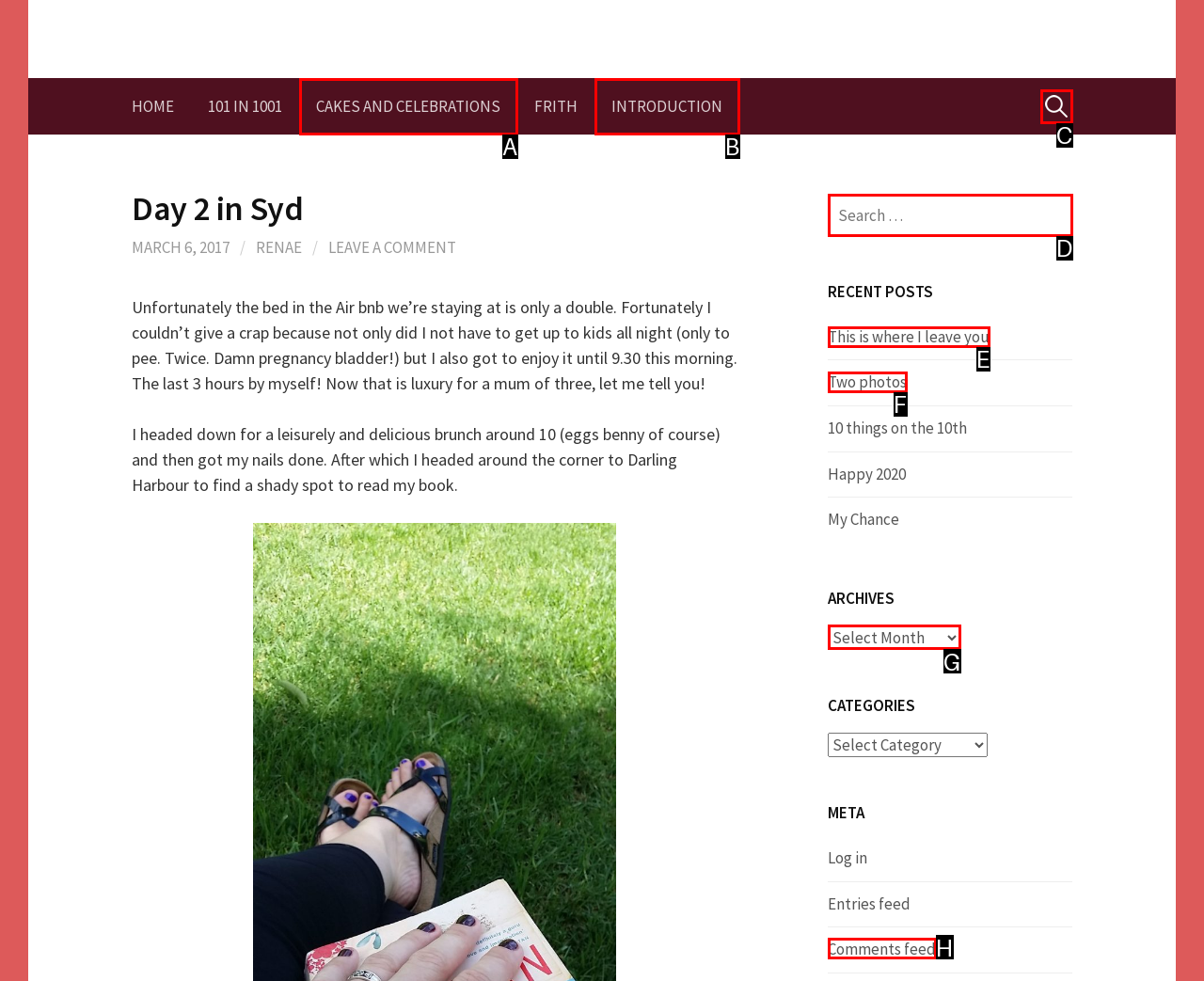Determine which HTML element to click for this task: Read recent post 'This is where I leave you' Provide the letter of the selected choice.

E